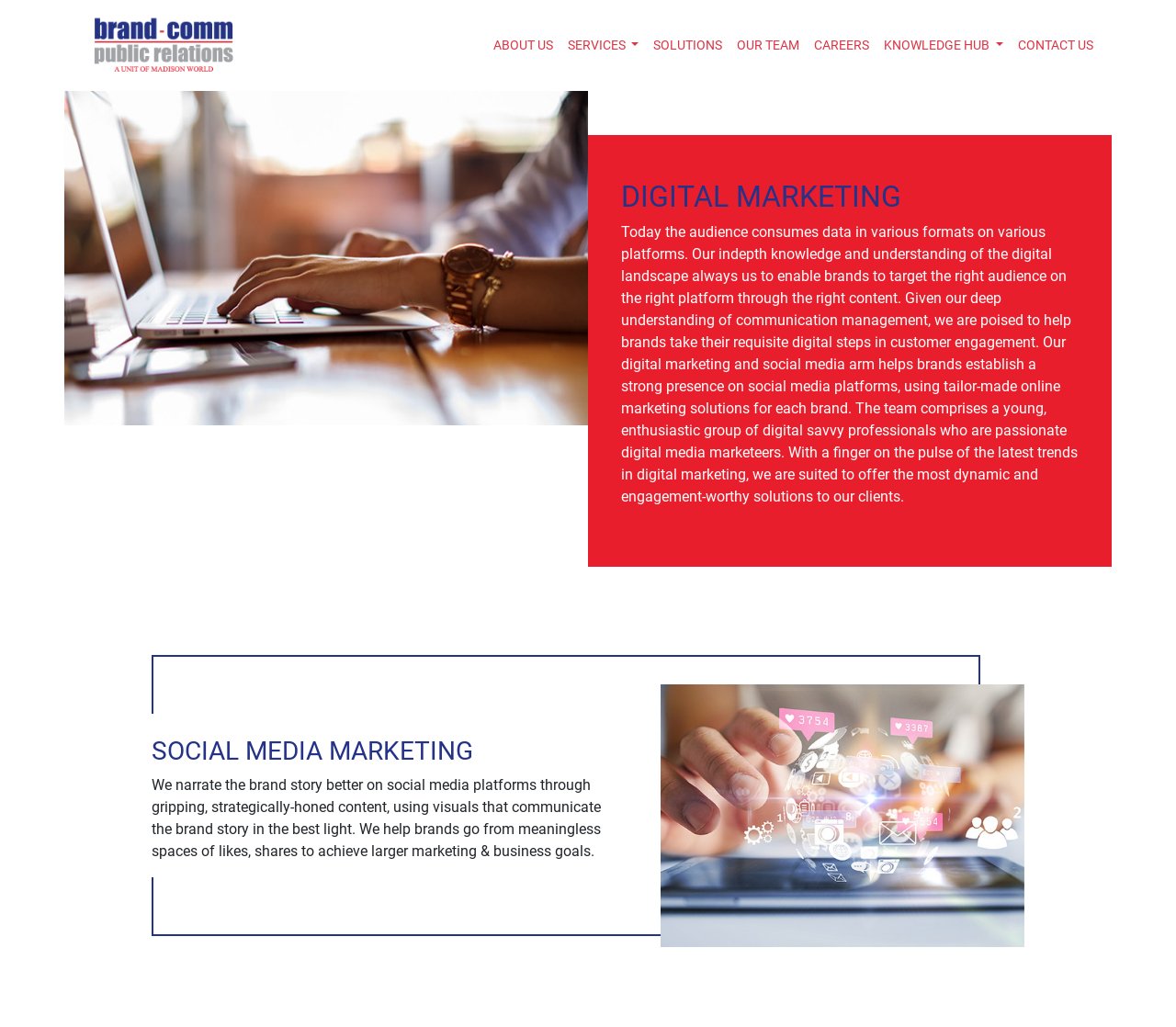Give a one-word or one-phrase response to the question: 
What is the theme of the image at the top of the webpage?

Brand logo